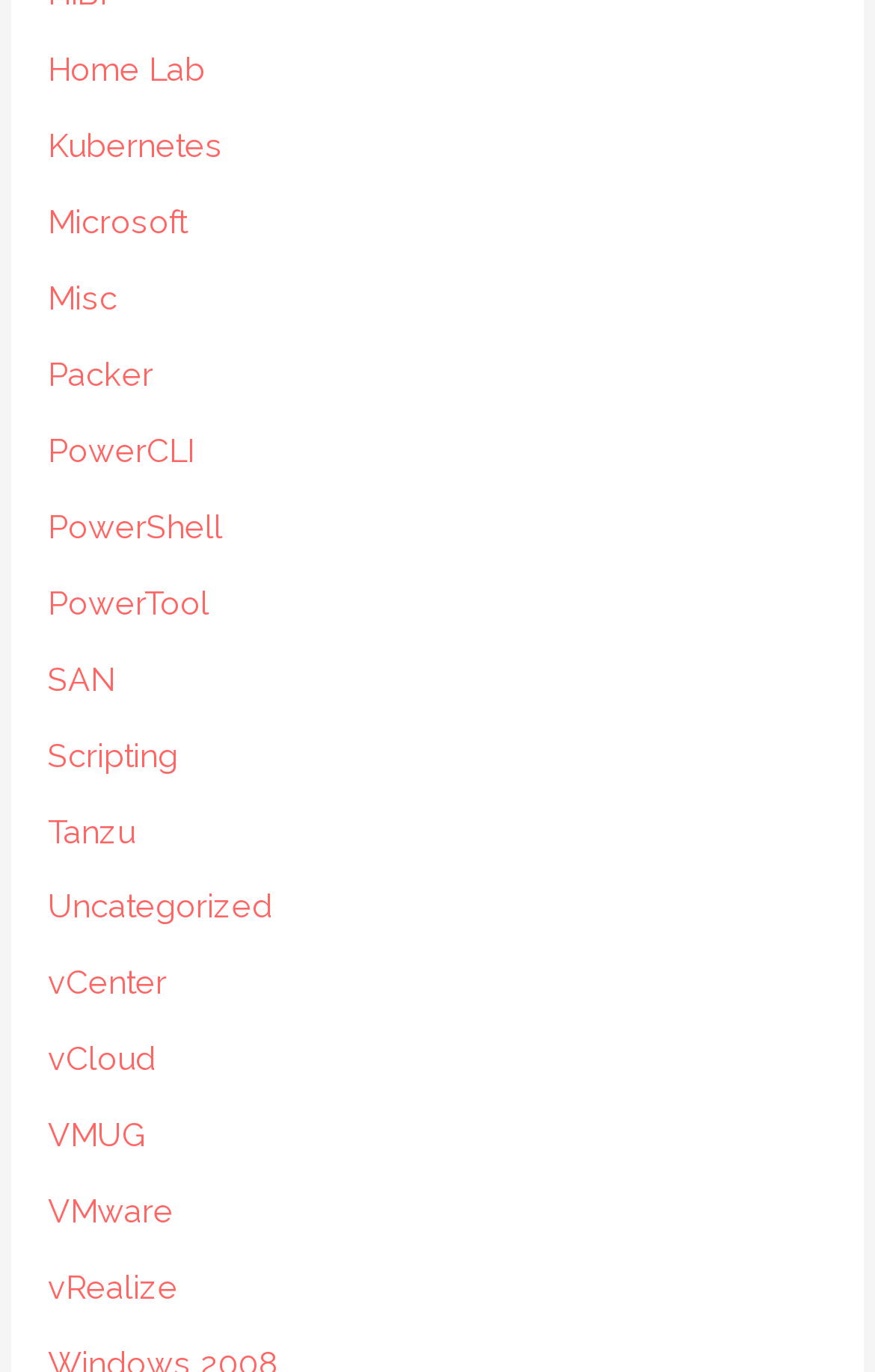Please provide the bounding box coordinates for the UI element as described: "alt="Tips for Parents"". The coordinates must be four floats between 0 and 1, represented as [left, top, right, bottom].

None